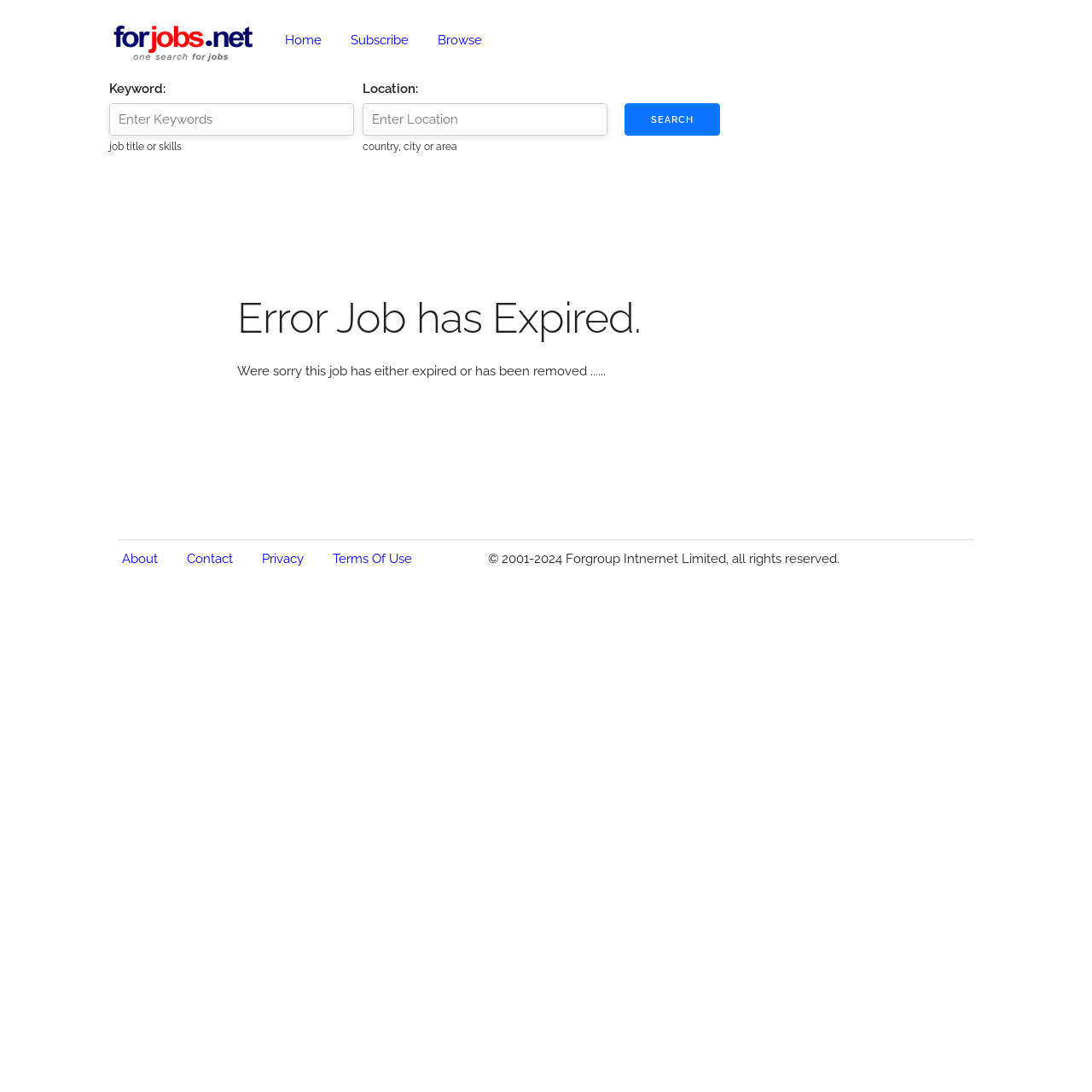Illustrate the webpage's structure and main components comprehensively.

The webpage is an error page from Forjobs.net, indicating that a job has expired. At the top left, there is a small image and a link. Next to them, there are three links: "Home", "Subscribe", and "Browse". Below these links, there is a search form with two text boxes and a button. The first text box is labeled "Keyword:" and has a placeholder text "Enter Keywords". The second text box is labeled "Location:" and has a placeholder text "Enter Location". There is a "SEARCH" button to the right of the second text box.

Below the search form, there is a main section with a heading "Error Job has Expired." followed by a paragraph of text apologizing for the job being expired or removed. 

At the bottom of the page, there is a section with links to "About", "Contact", "Privacy", and "Terms Of Use". To the right of these links, there is a copyright notice stating "© 2001-2024 Forgroup Intnernet Limited, all rights reserved."